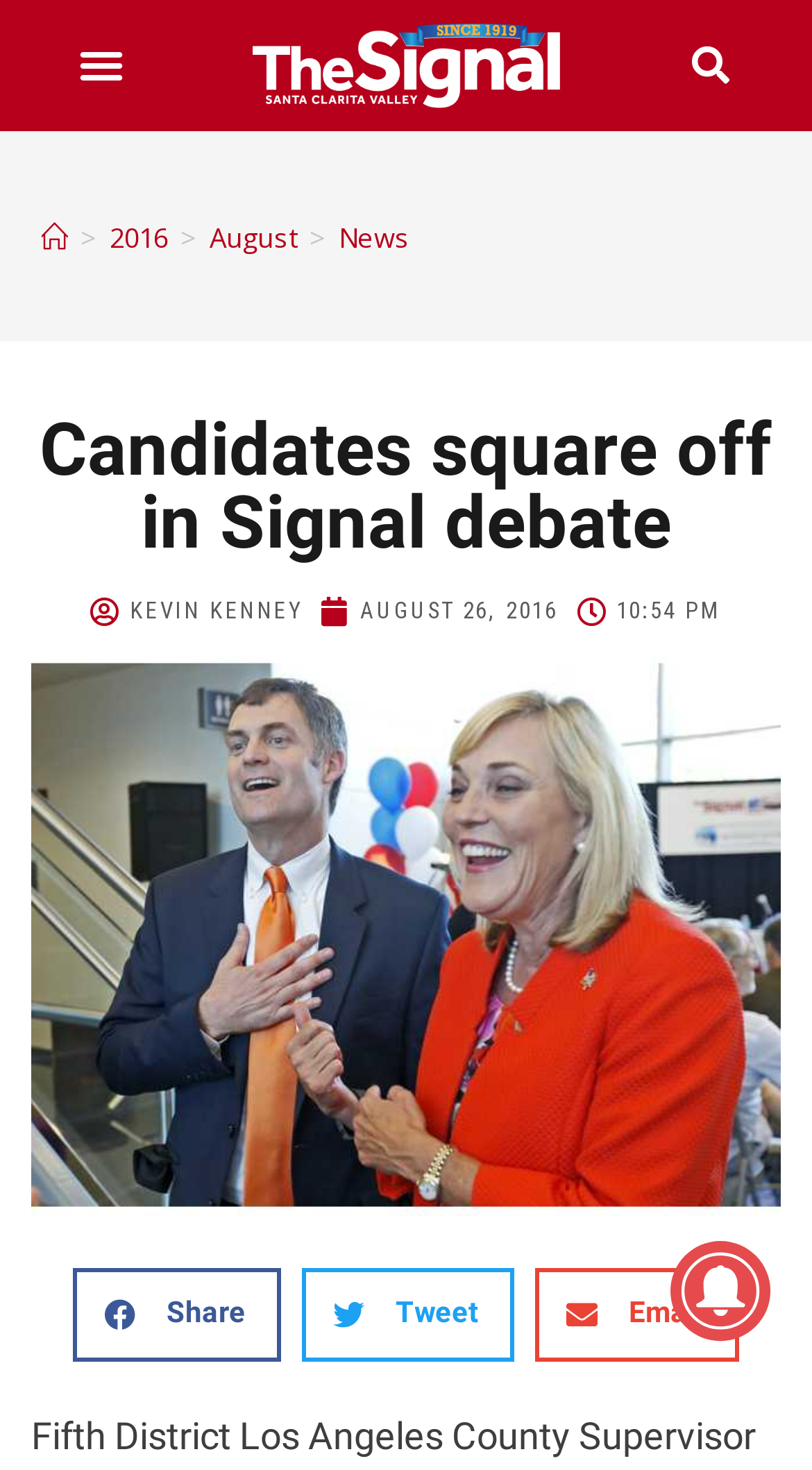Find and indicate the bounding box coordinates of the region you should select to follow the given instruction: "Toggle the menu".

[0.083, 0.021, 0.167, 0.068]